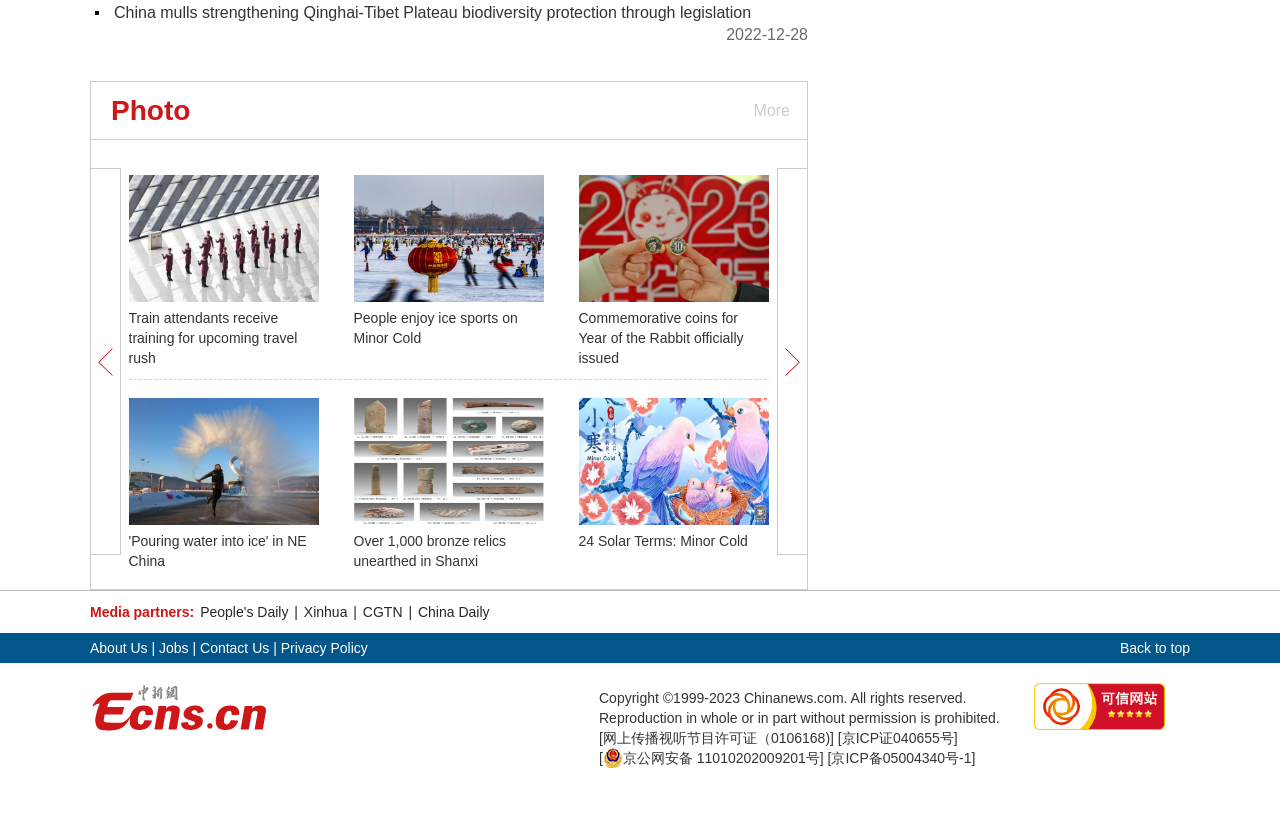Please respond to the question using a single word or phrase:
How many images are on this webpage?

15